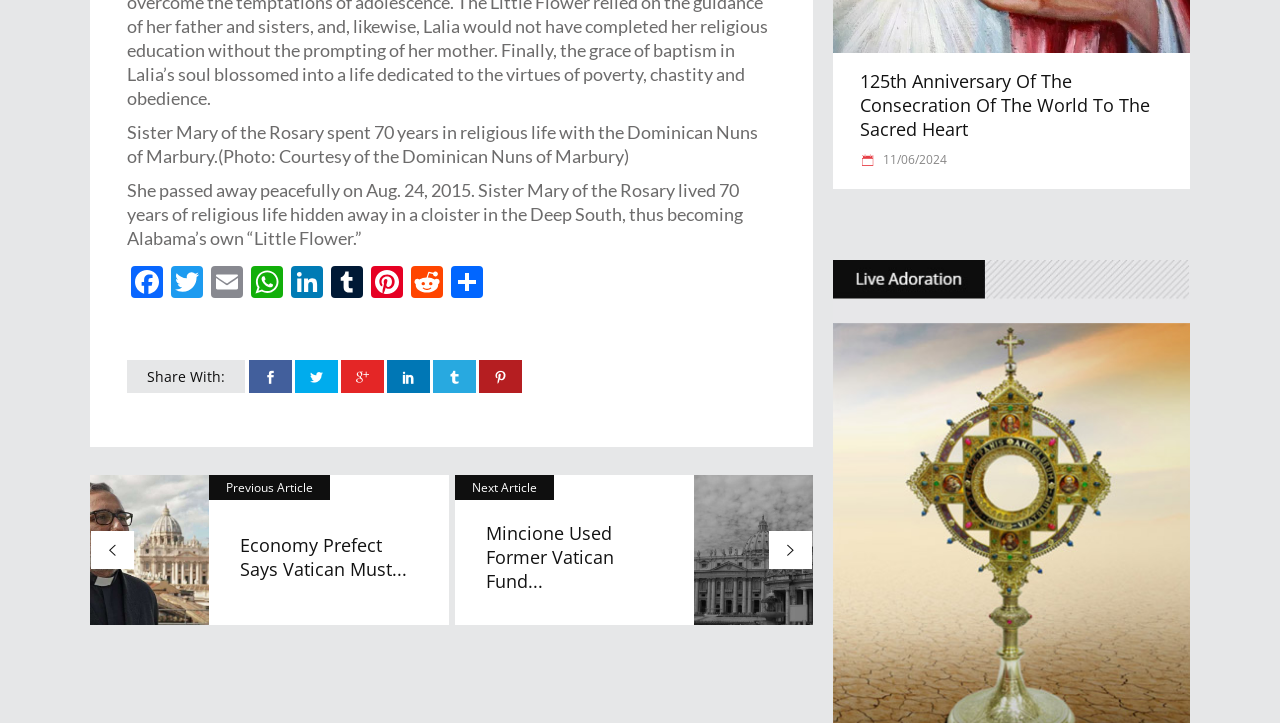Determine the coordinates of the bounding box for the clickable area needed to execute this instruction: "View 125th Anniversary Of The Consecration Of The World To The Sacred Heart".

[0.672, 0.095, 0.909, 0.194]